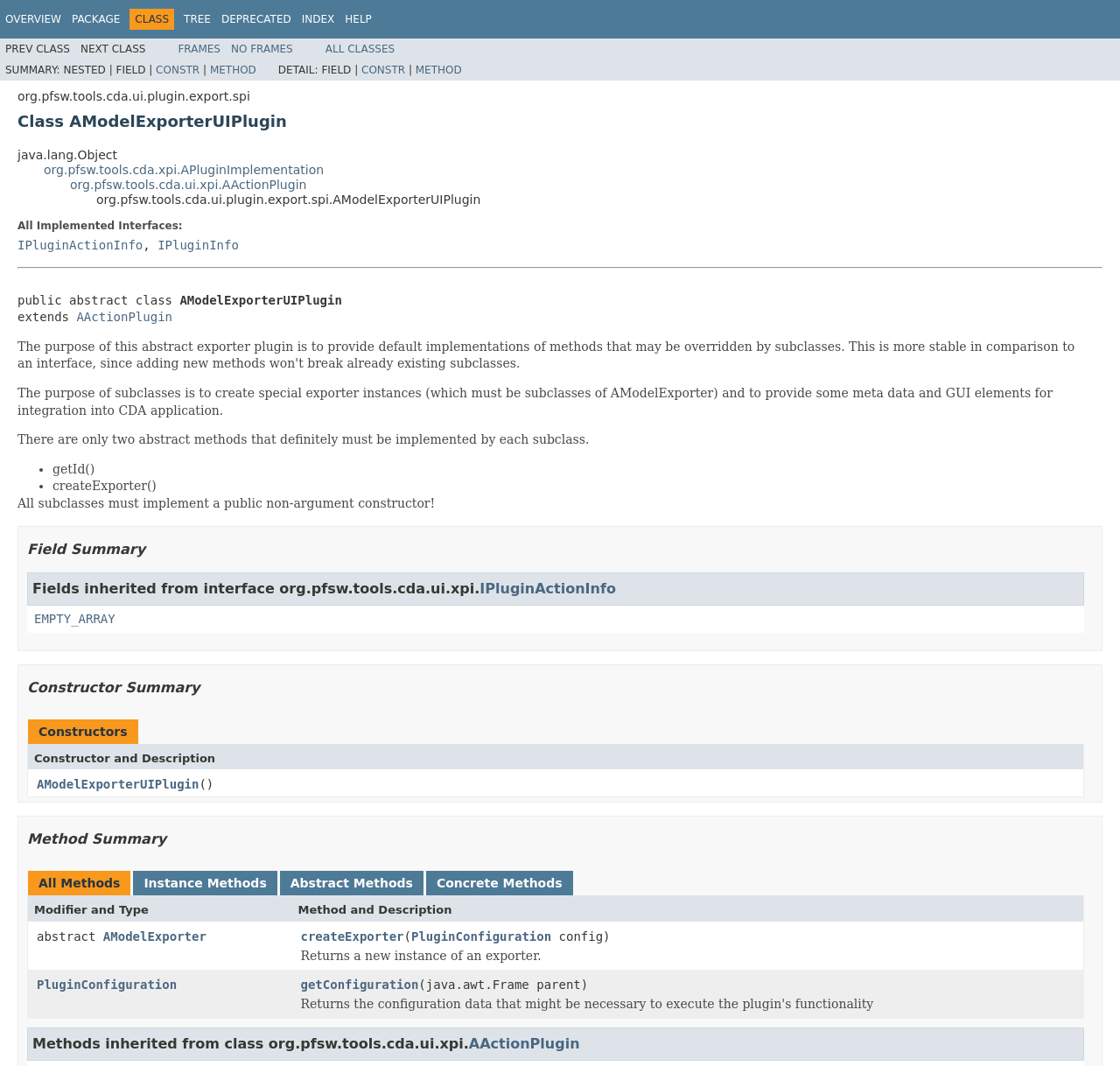Please specify the bounding box coordinates of the clickable section necessary to execute the following command: "View CLASS details".

[0.121, 0.012, 0.151, 0.024]